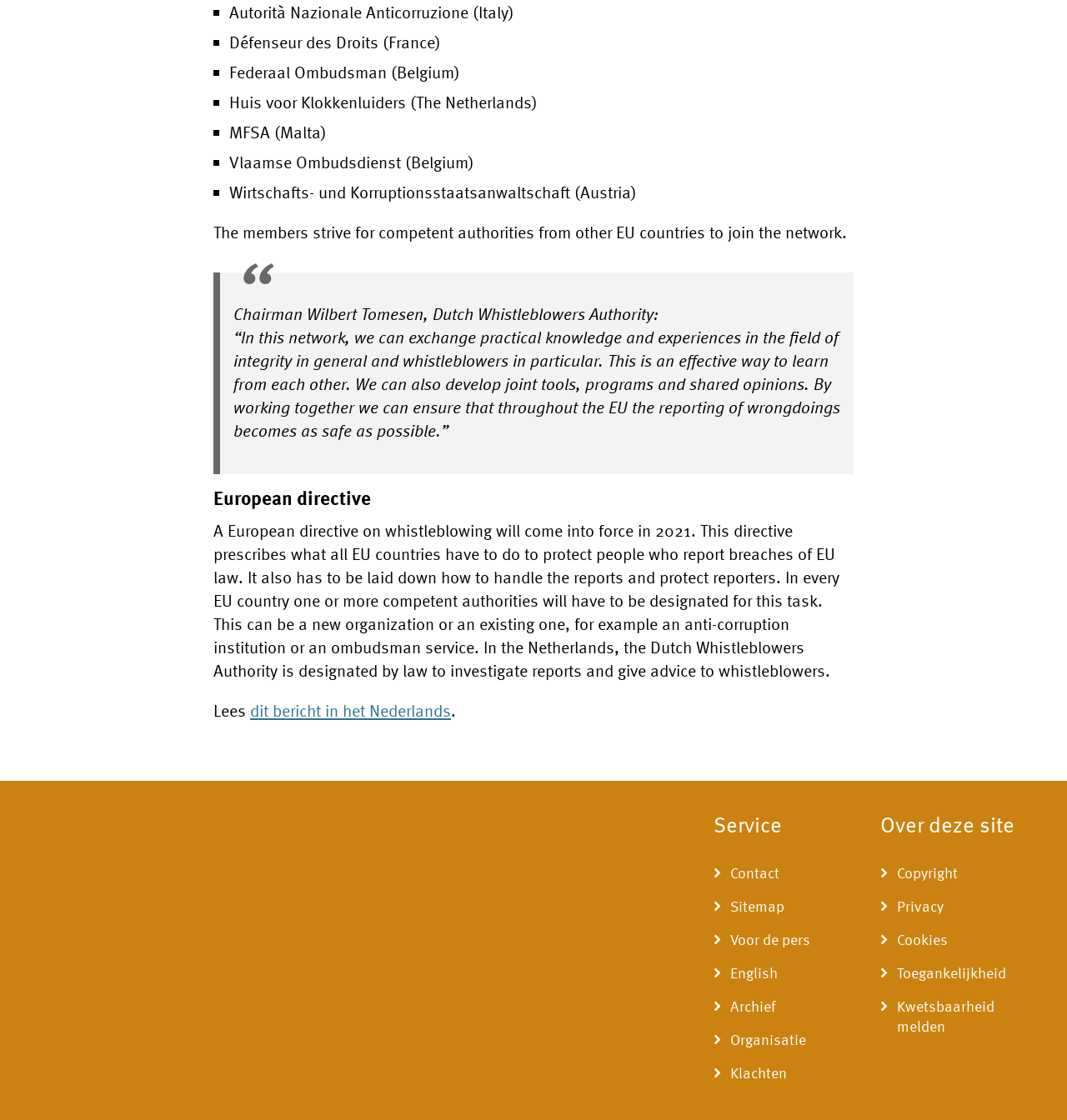Locate the bounding box of the UI element defined by this description: "Archief". The coordinates should be given as four float numbers between 0 and 1, formatted as [left, top, right, bottom].

[0.669, 0.884, 0.8, 0.914]